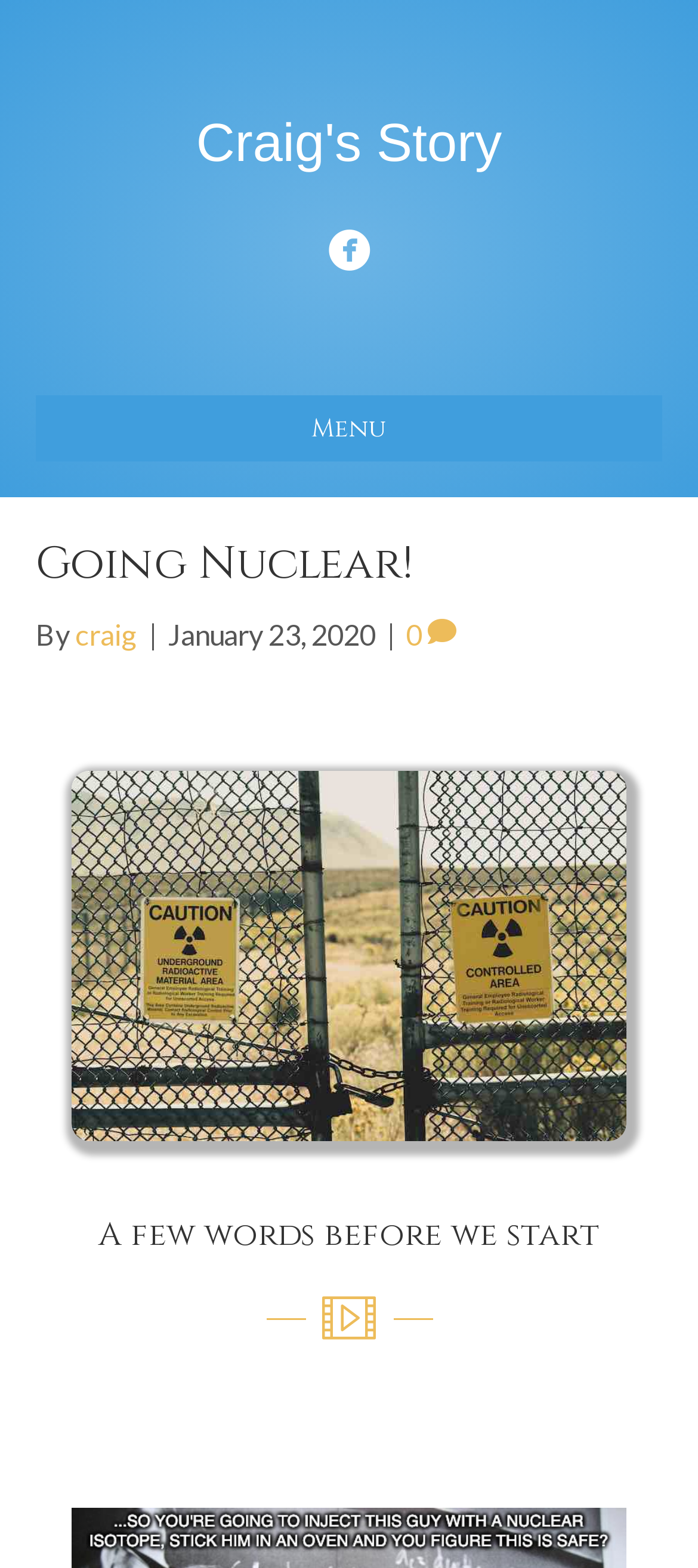Based on the element description "0", predict the bounding box coordinates of the UI element.

[0.582, 0.394, 0.654, 0.415]